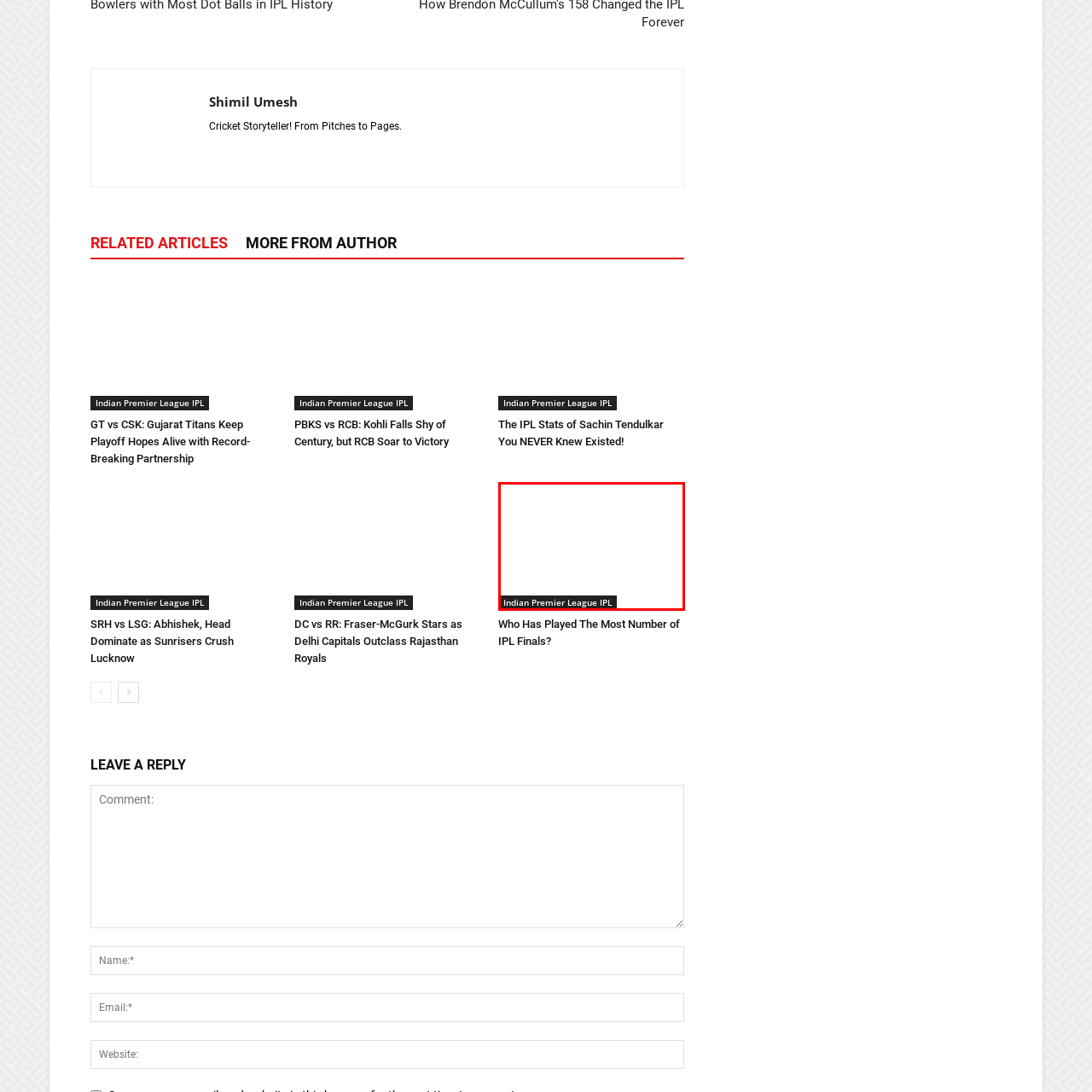Write a comprehensive caption detailing the image within the red boundary.

The image features the text "Indian Premier League IPL," which highlights the popular Twenty20 cricket league known for its high-octane matches, star-studded teams, and intense rivalries. Established in 2008, the IPL has become a significant event in the cricketing calendar, drawing global attention and featuring some of the best players in the world. This league combines sportsmanship with entertainment, often showcasing thrilling matches that captivate millions of fans. The text suggests a connection to articles, updates, or content related to the IPL, likely aiming to engage readers with insights and narratives surrounding this dynamic cricketing extravaganza.